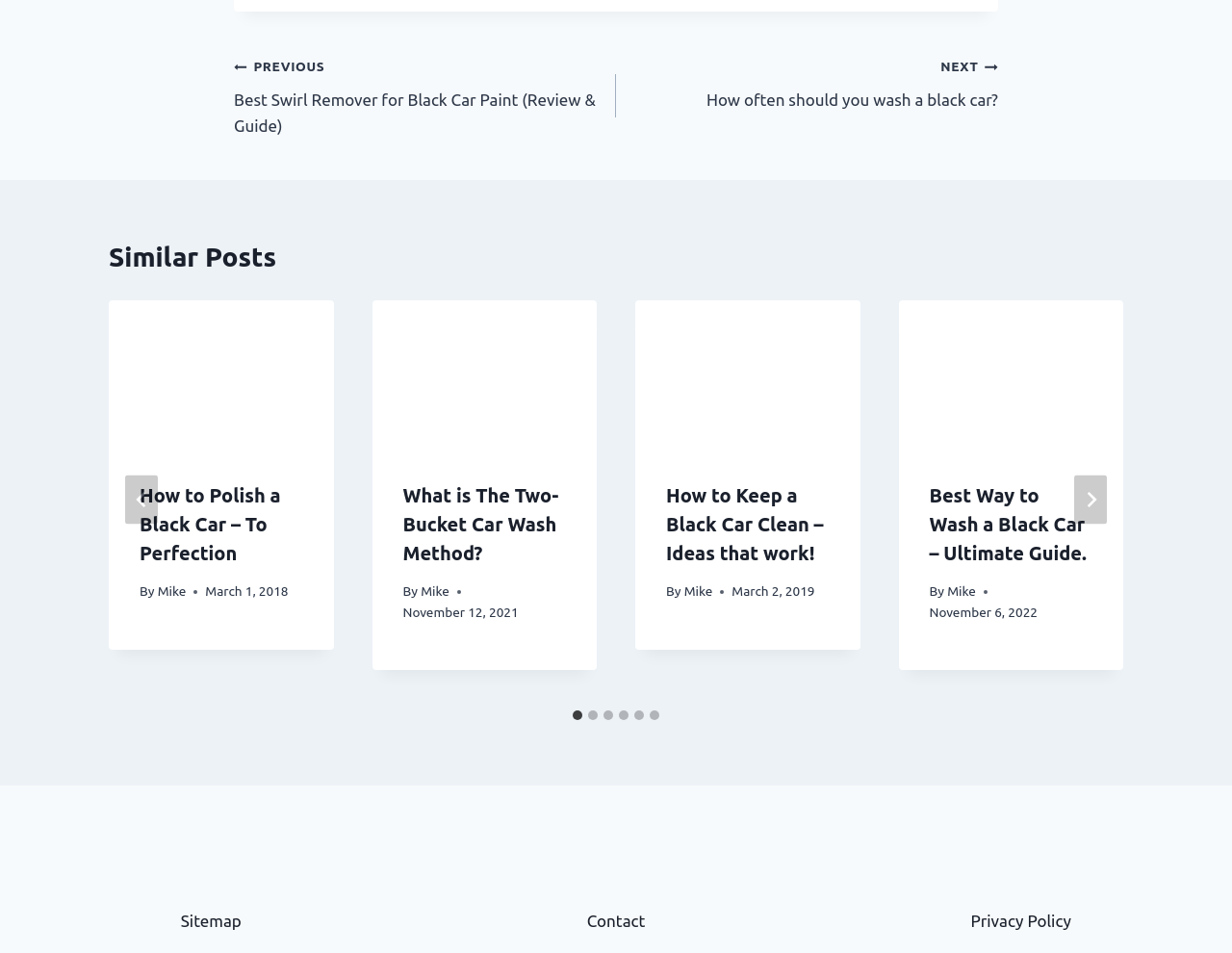What type of content is displayed in the 'Similar Posts' section?
Refer to the image and provide a concise answer in one word or phrase.

Articles